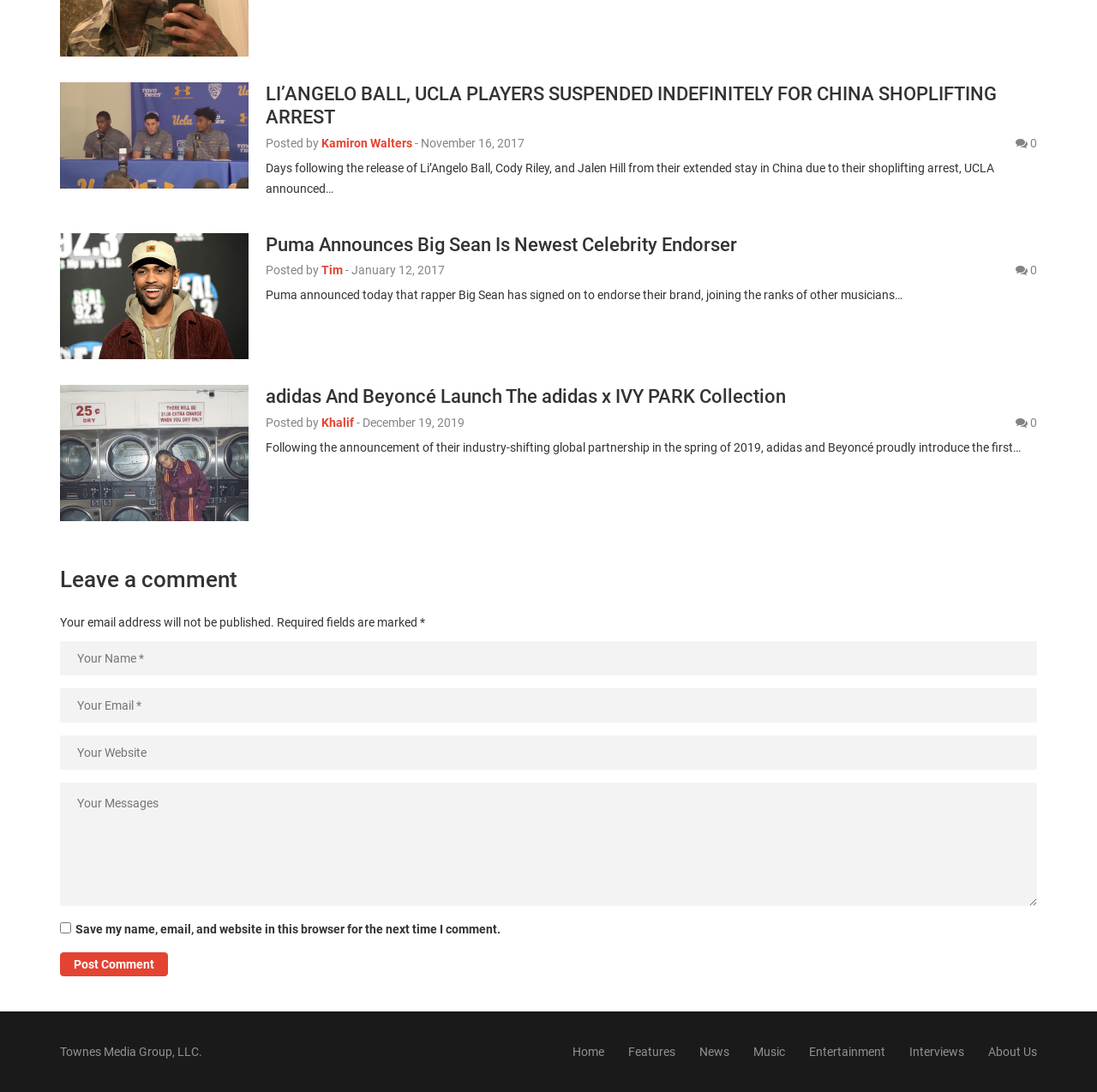What are the categories available in the footer section?
Please answer the question with a detailed response using the information from the screenshot.

The footer section has a list of links, which are categorized as 'Home', 'Features', 'News', 'Music', 'Entertainment', 'Interviews', and 'About Us'.